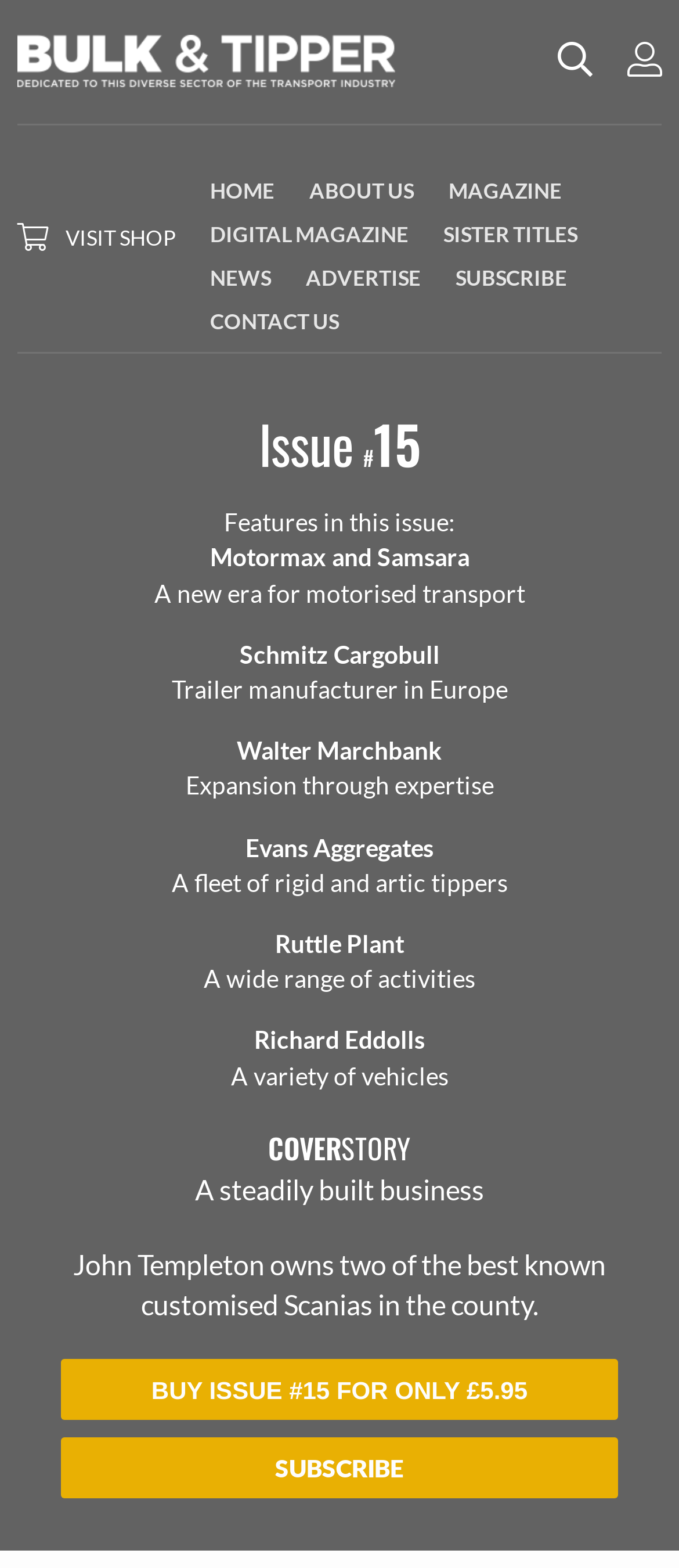Provide a one-word or short-phrase answer to the question:
What is the issue number of the magazine?

#15